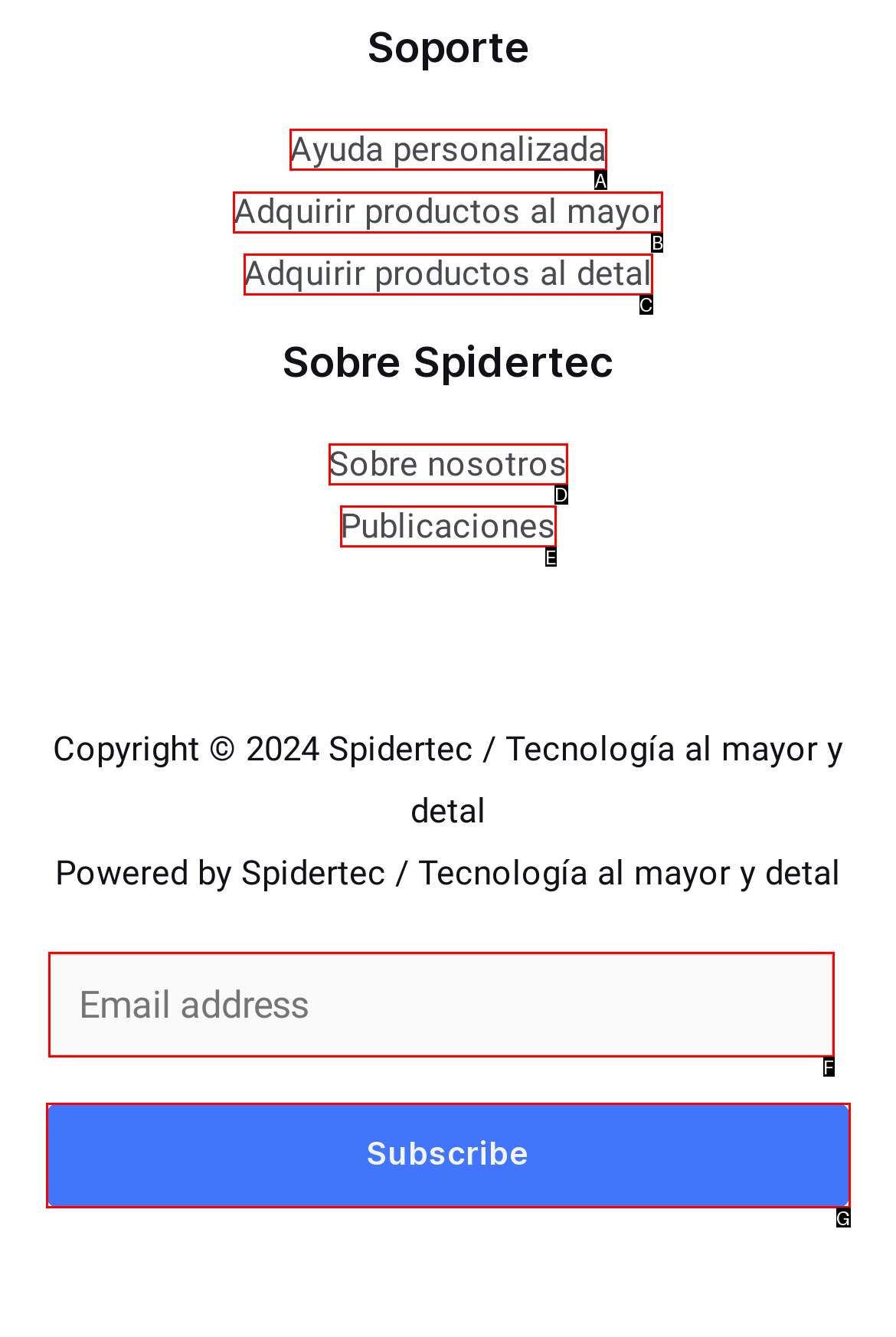Which option best describes: Adquirir productos al mayor
Respond with the letter of the appropriate choice.

B